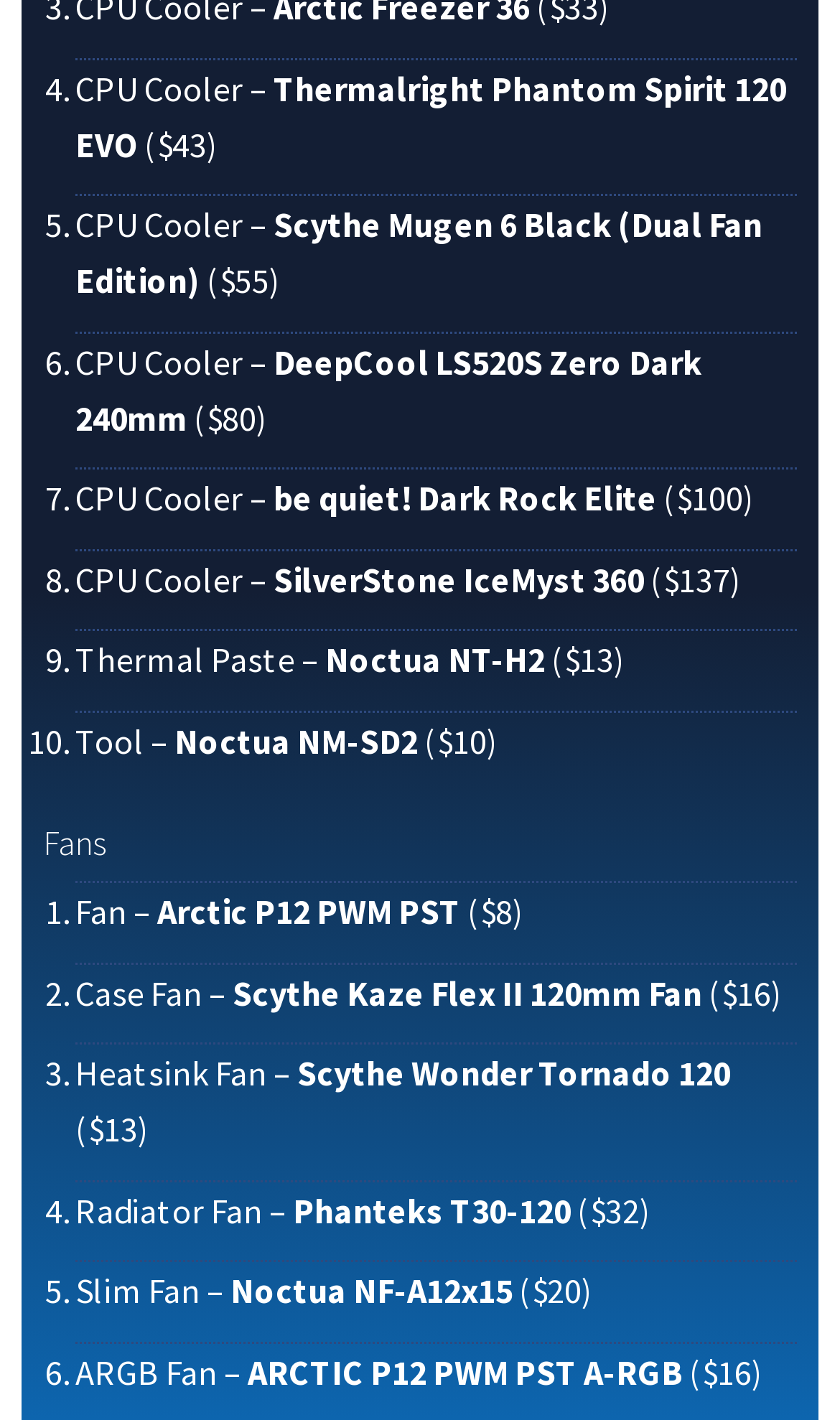Provide a brief response to the question using a single word or phrase: 
What is the name of the cheapest product?

Arctic P12 PWM PST